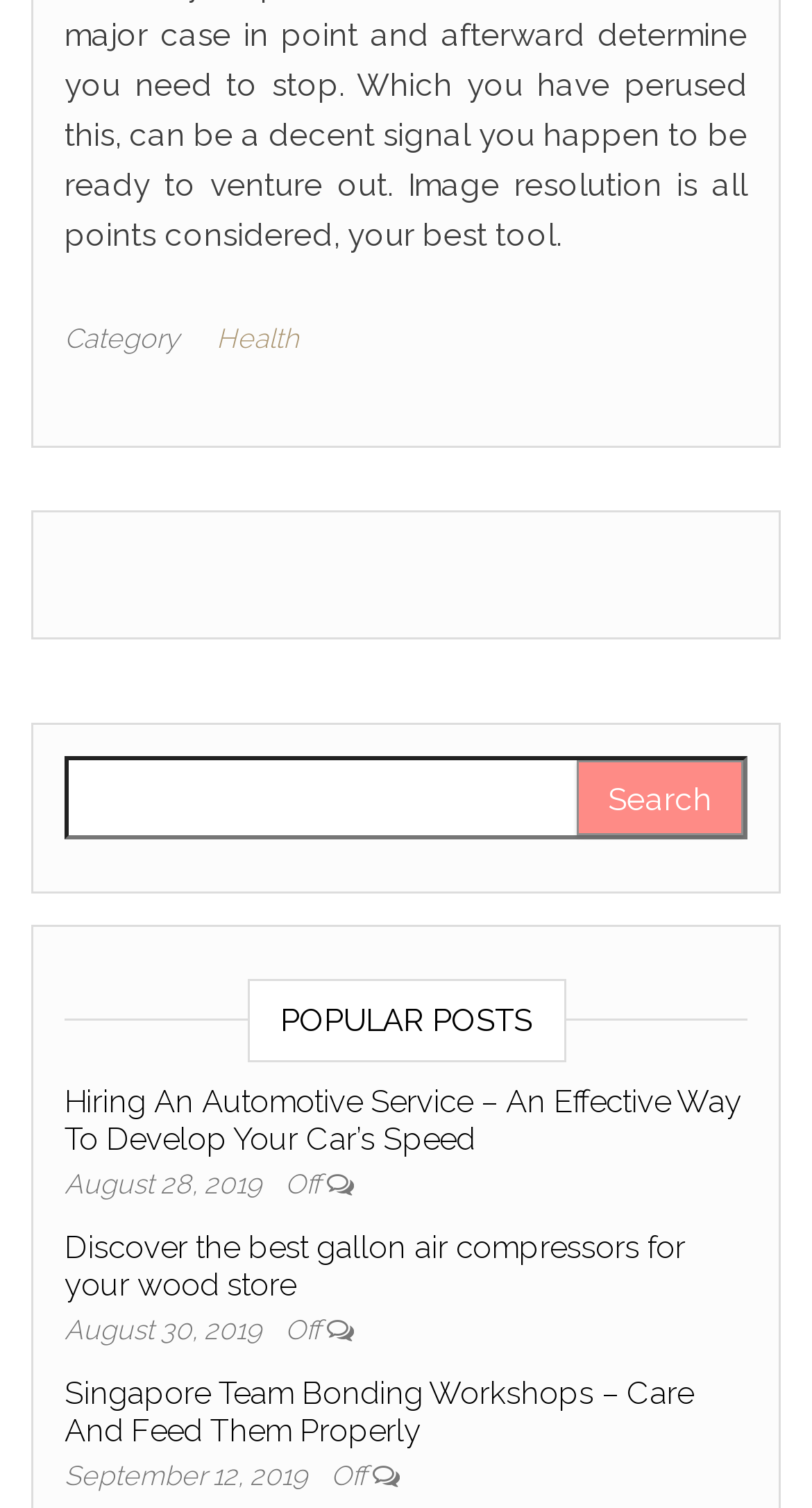Please look at the image and answer the question with a detailed explanation: What is the category of the webpage?

The category of the webpage is 'Health' which is indicated by the link 'Health' with the bounding box coordinates [0.267, 0.214, 0.387, 0.235] and is located at the top of the webpage.